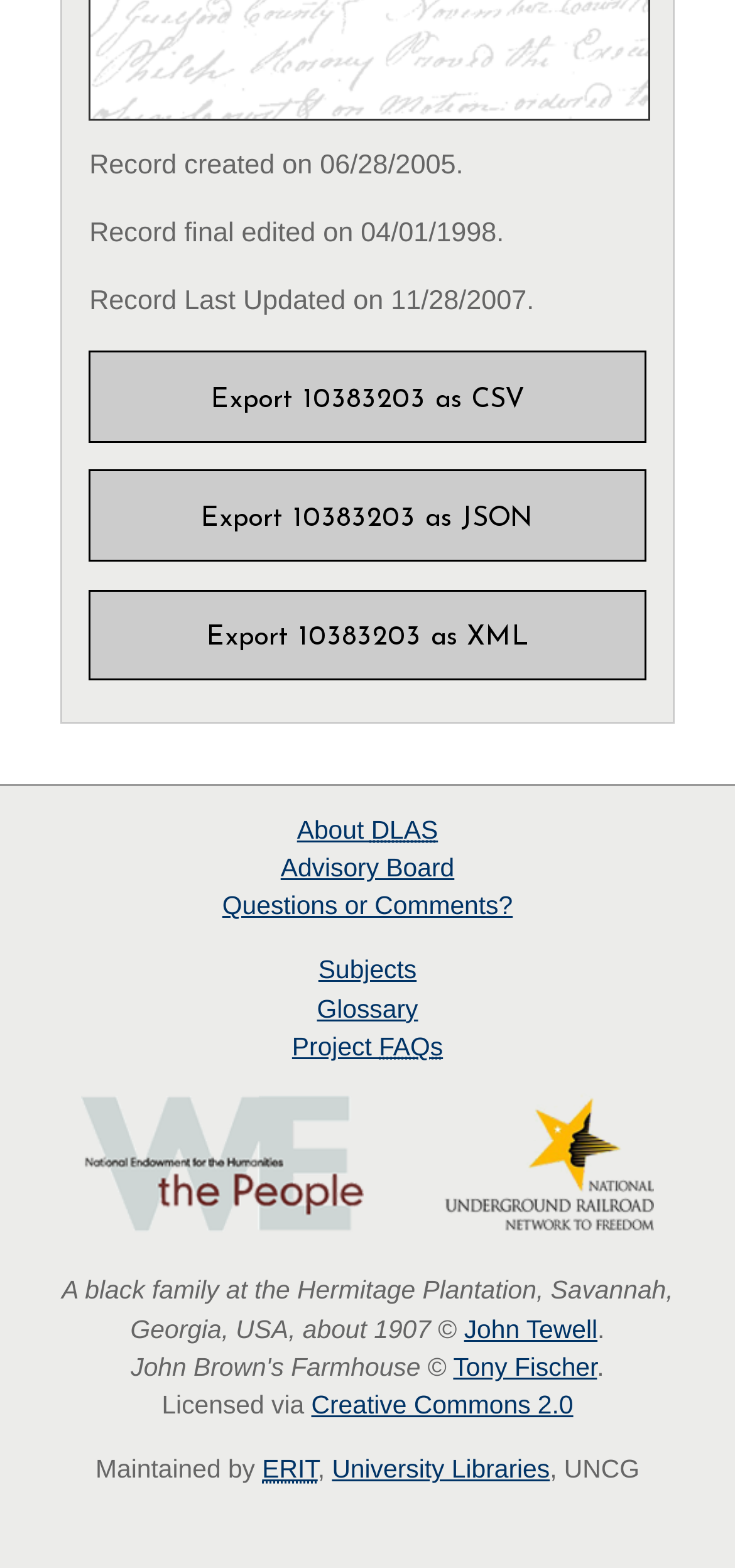Please identify the bounding box coordinates of the clickable area that will fulfill the following instruction: "Export data as CSV". The coordinates should be in the format of four float numbers between 0 and 1, i.e., [left, top, right, bottom].

[0.122, 0.224, 0.878, 0.283]